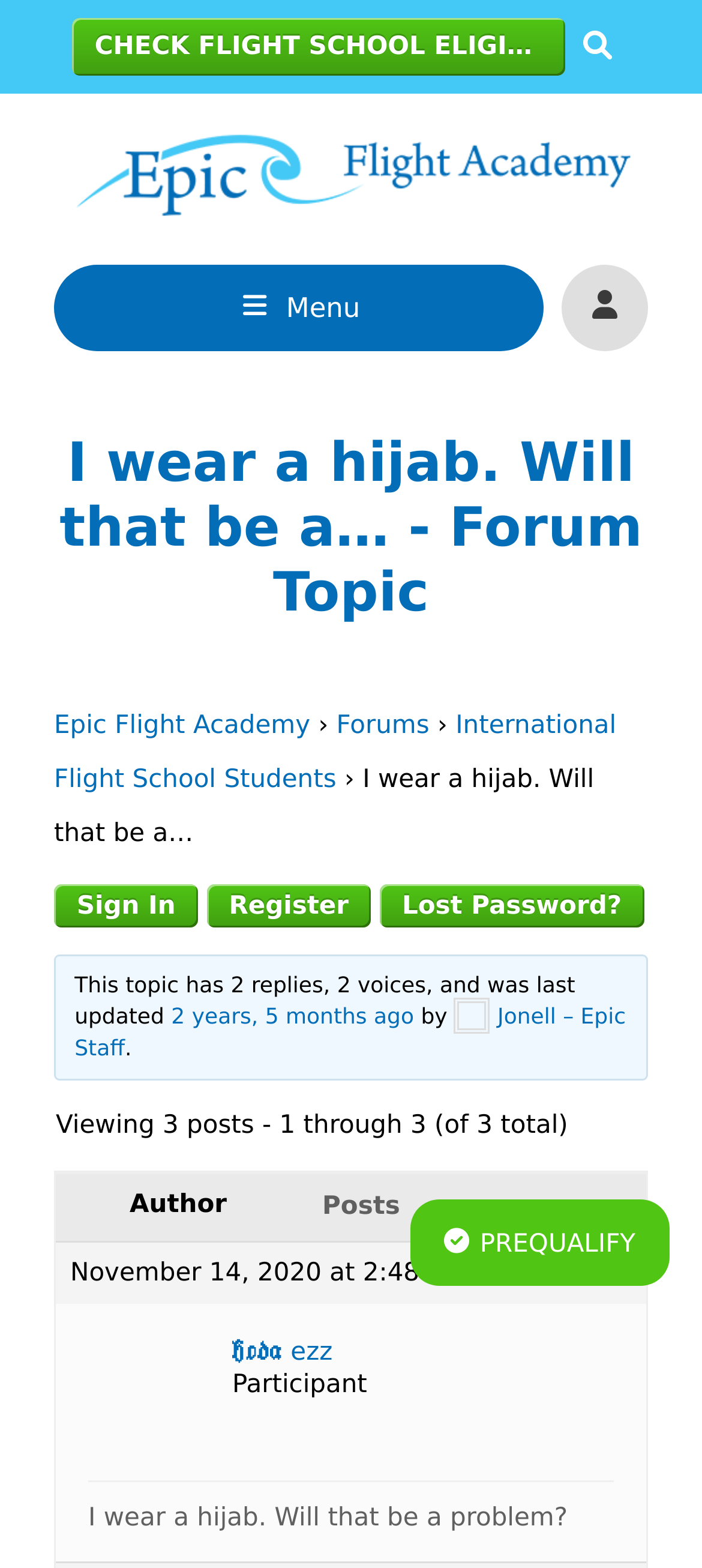What is the username of the person who last updated the topic?
Please provide a detailed answer to the question.

I found the answer by looking at the text that says '...and was last updated 2 years, 5 months ago by Jonell – Epic Staff'.